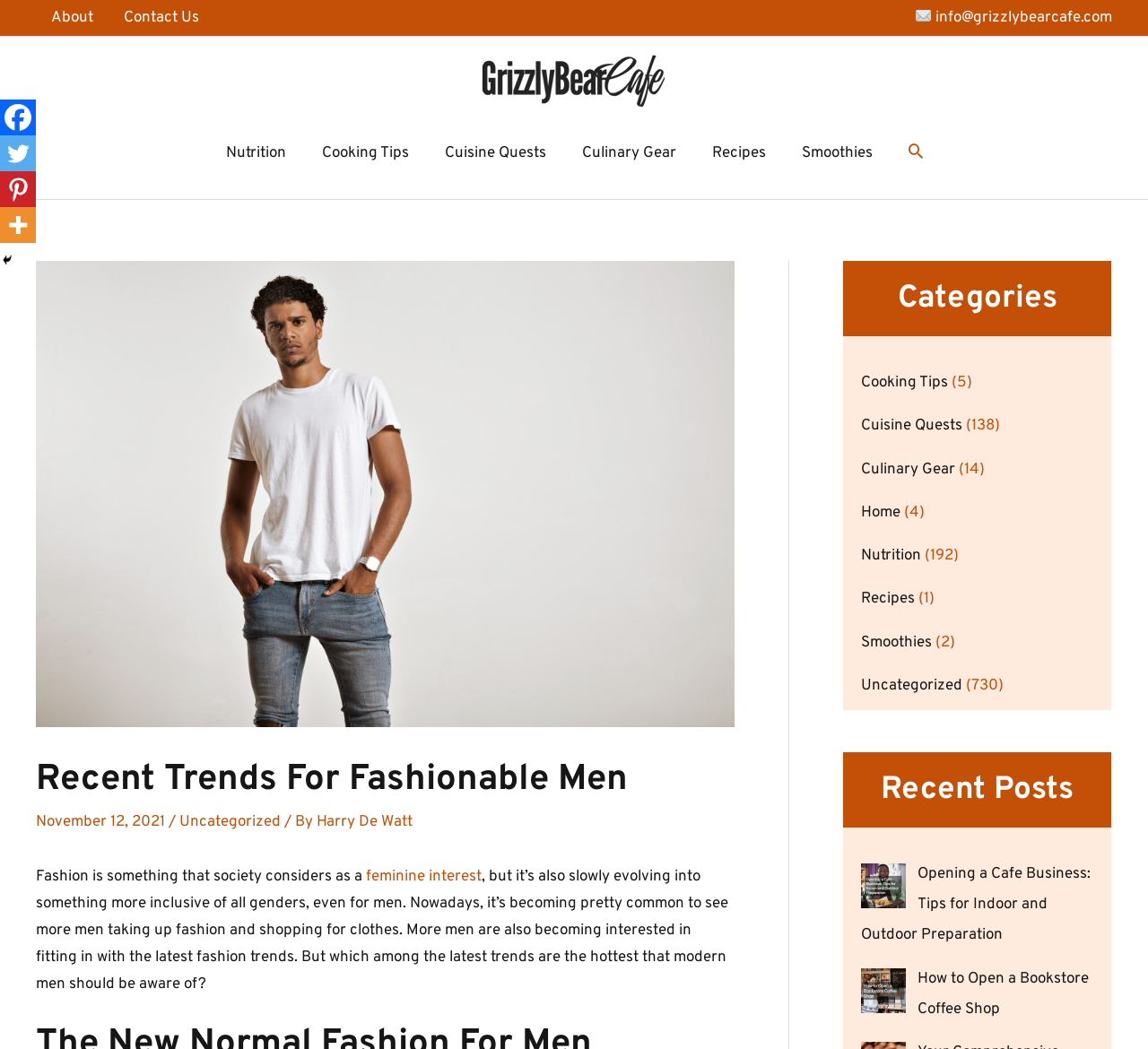What is the category with the most posts?
Please provide a full and detailed response to the question.

The category with the most posts is 'Uncategorized', as indicated by the link 'Uncategorized' with a bounding box of [0.75, 0.644, 0.838, 0.663] and the text '(730)' next to it, which suggests that there are 730 posts in this category.